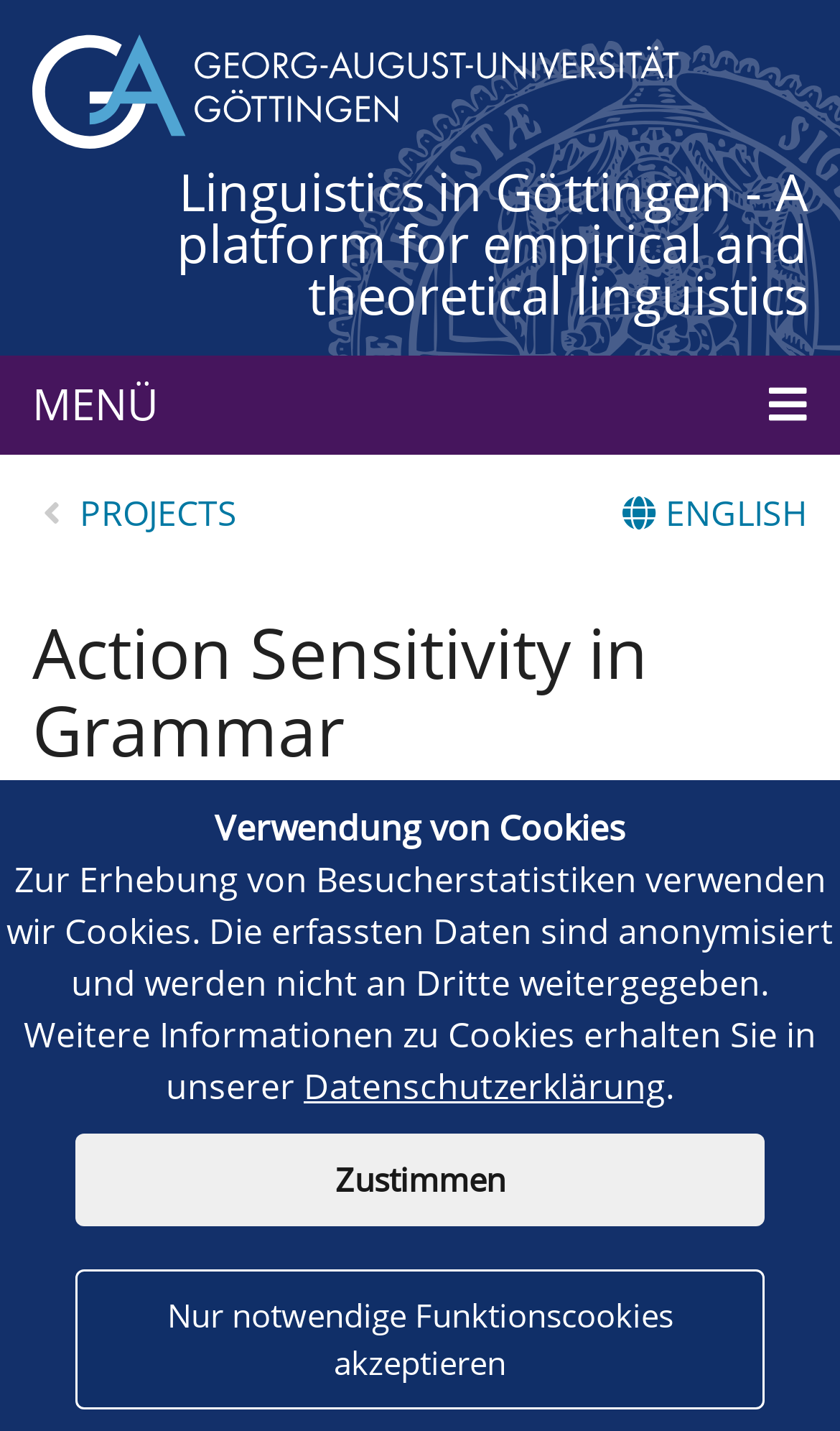Identify the coordinates of the bounding box for the element that must be clicked to accomplish the instruction: "switch to english".

[0.741, 0.343, 0.962, 0.376]